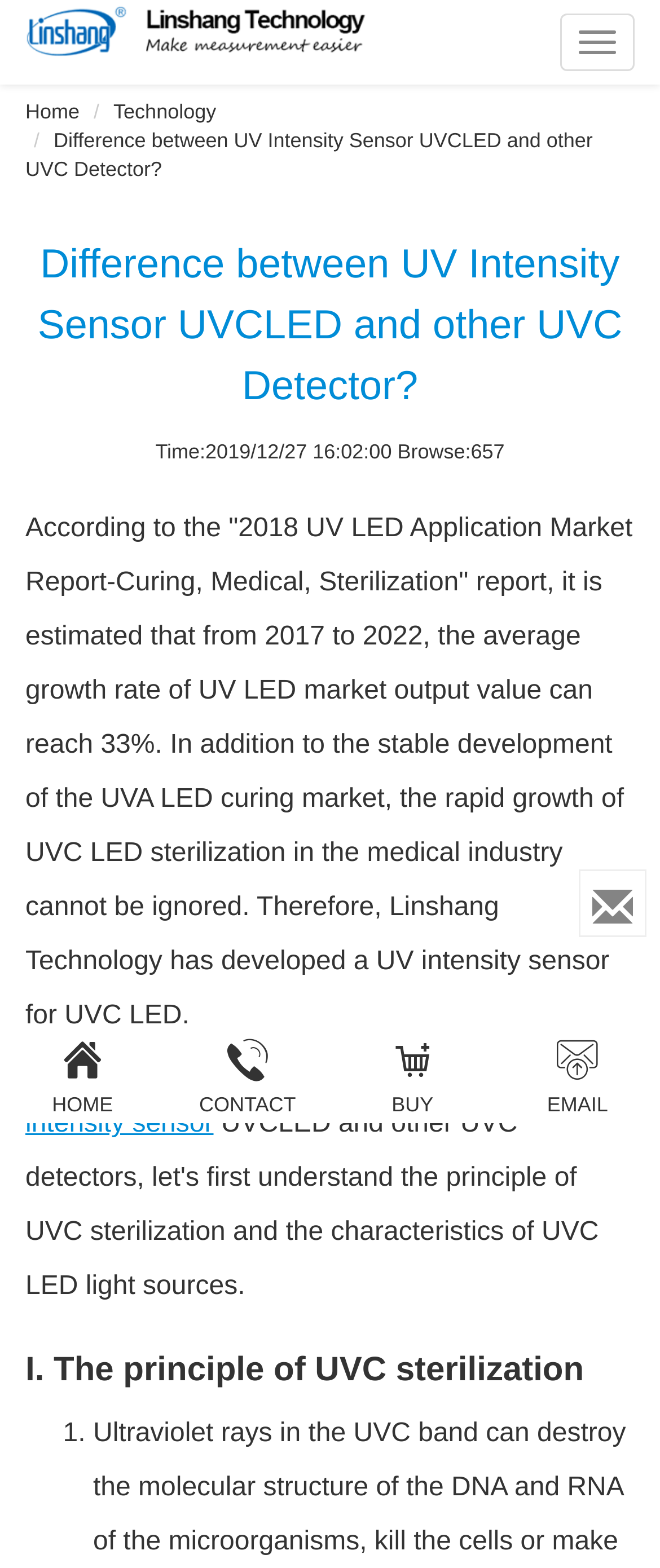Bounding box coordinates are to be given in the format (top-left x, top-left y, bottom-right x, bottom-right y). All values must be floating point numbers between 0 and 1. Provide the bounding box coordinate for the UI element described as: Enquiry

[0.877, 0.554, 0.979, 0.598]